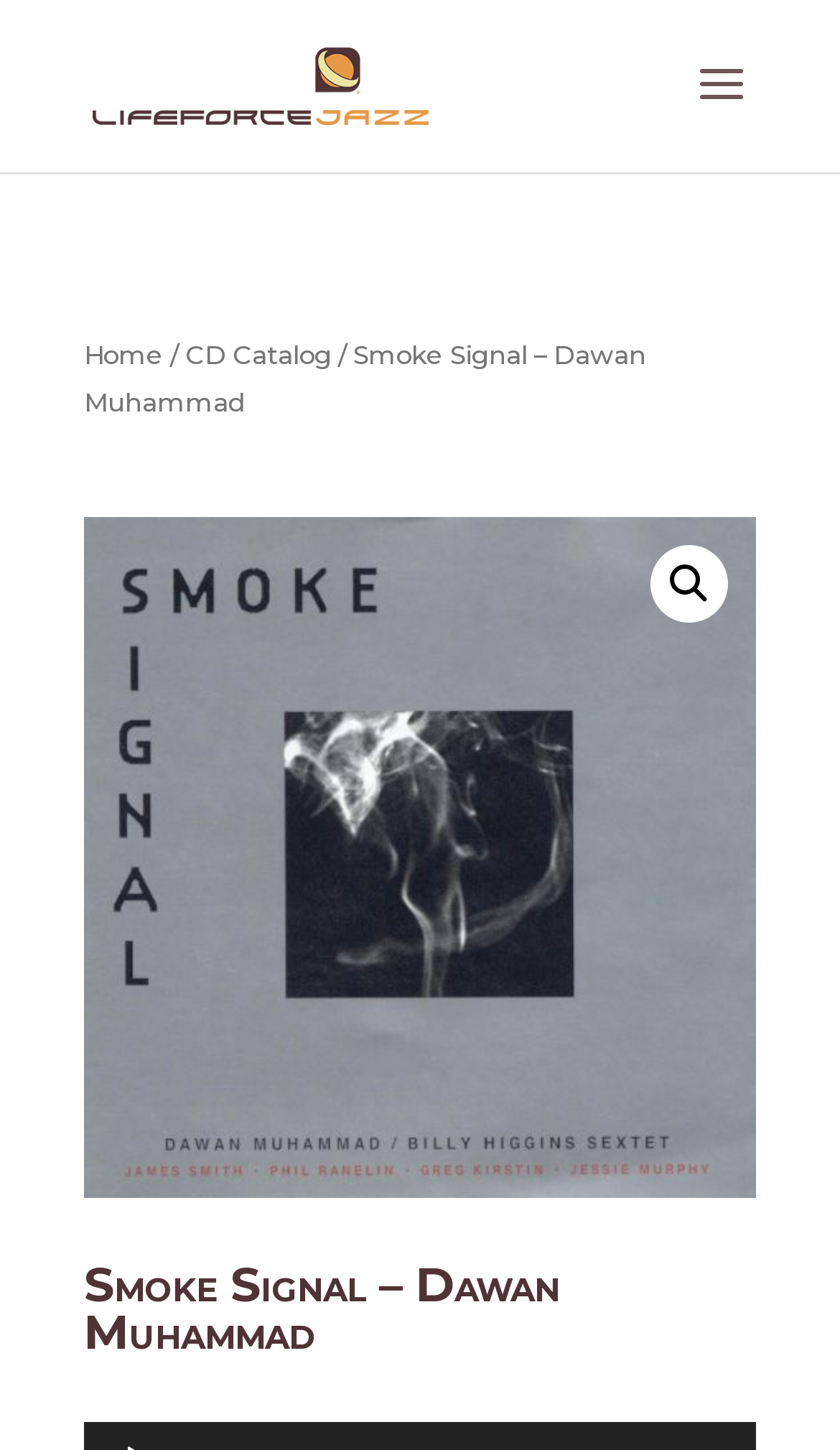Give the bounding box coordinates for the element described by: "🔍".

[0.774, 0.376, 0.867, 0.43]